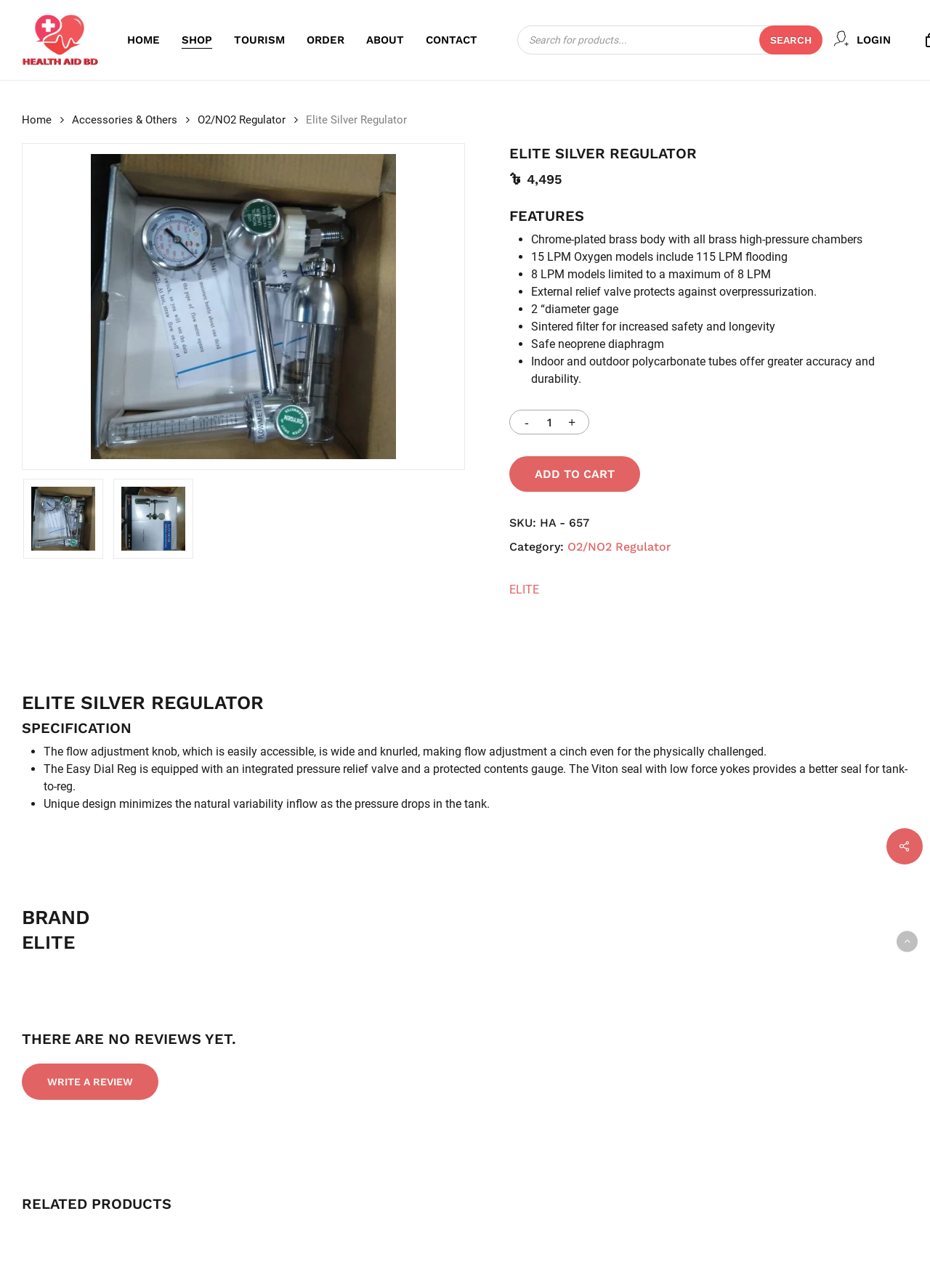Identify the bounding box for the described UI element. Provide the coordinates in (top-left x, top-left y, bottom-right x, bottom-right y) format with values ranging from 0 to 1: parent_node: HOME aria-label="Back to top"

[0.964, 0.723, 0.987, 0.739]